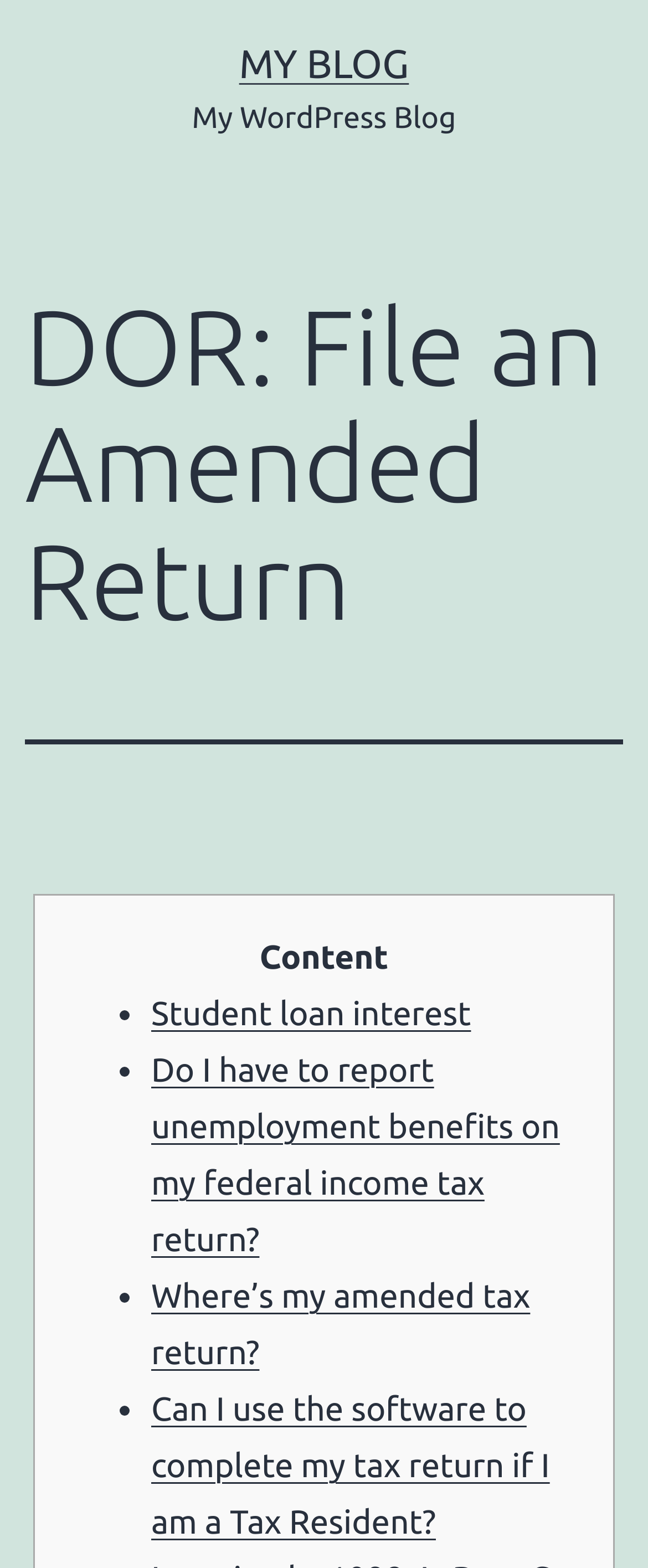For the following element description, predict the bounding box coordinates in the format (top-left x, top-left y, bottom-right x, bottom-right y). All values should be floating point numbers between 0 and 1. Description: Ver preferencias

None